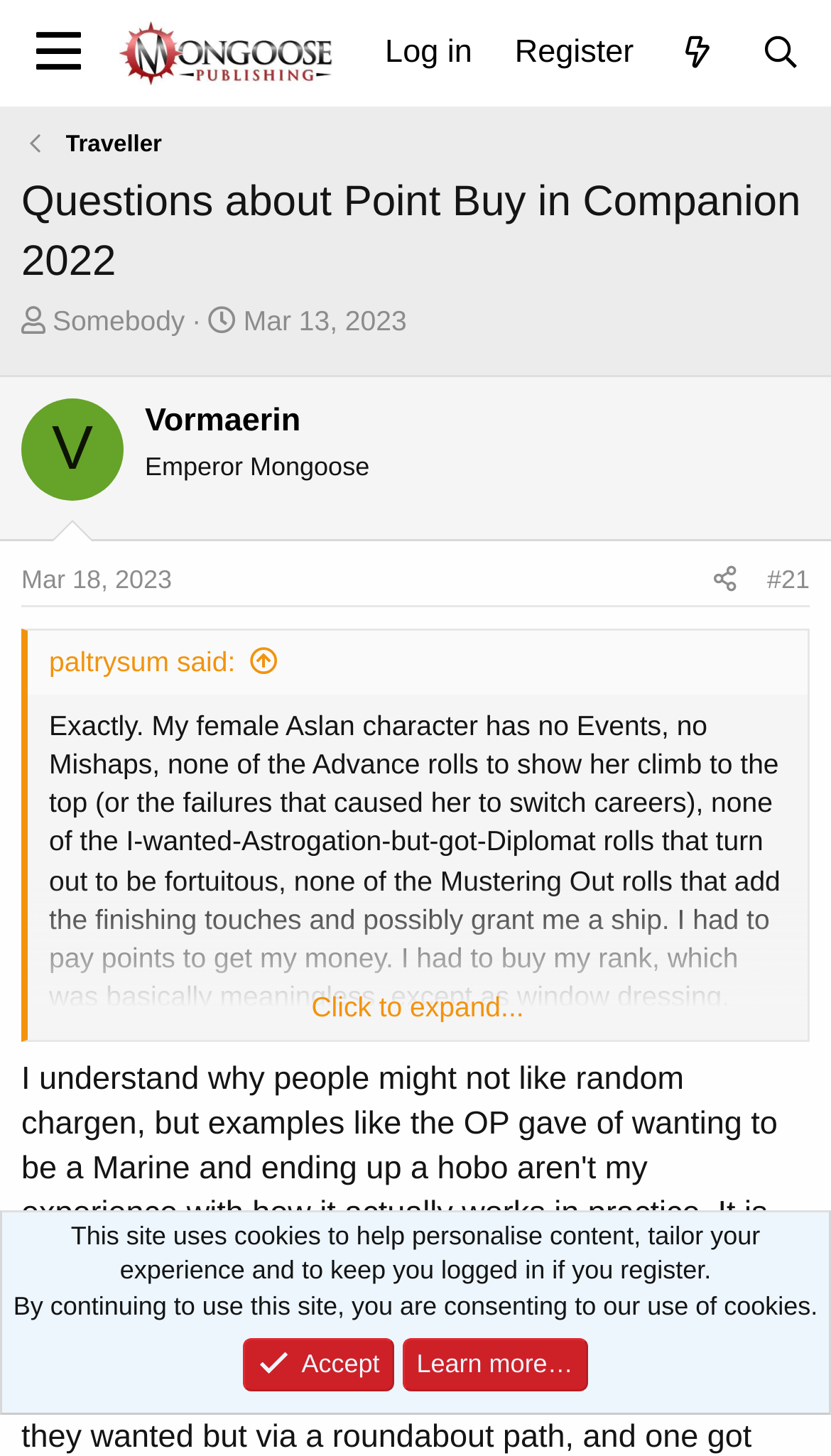Find the bounding box coordinates of the clickable region needed to perform the following instruction: "View 'Somebody' profile". The coordinates should be provided as four float numbers between 0 and 1, i.e., [left, top, right, bottom].

[0.063, 0.209, 0.223, 0.231]